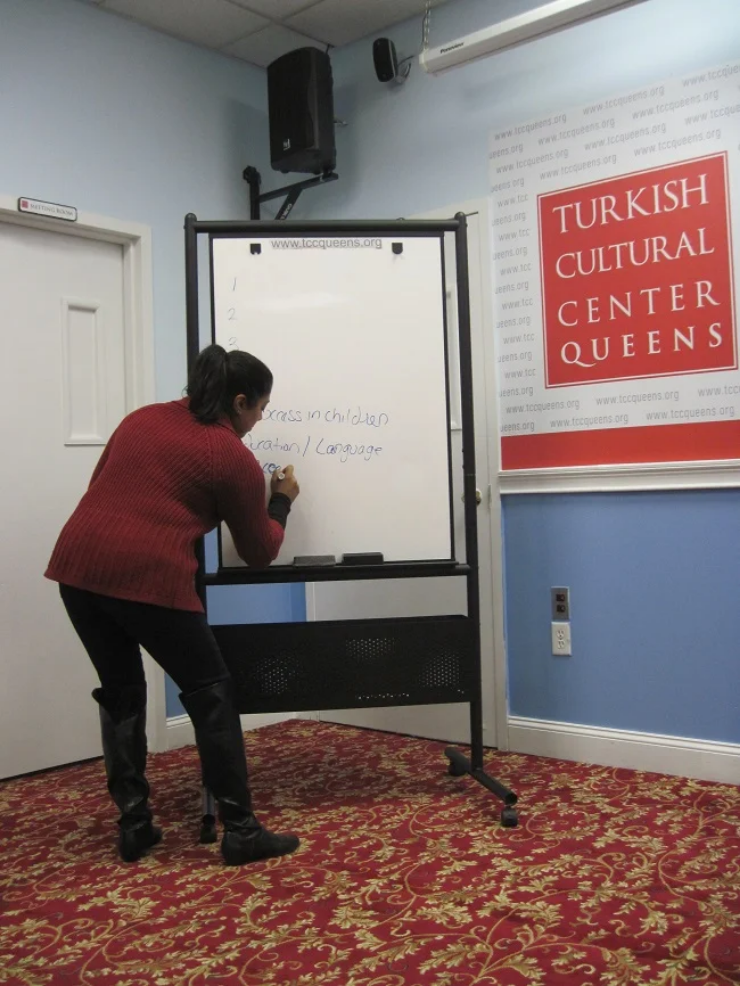What is the logo on the wall?
Use the information from the screenshot to give a comprehensive response to the question.

To her right, there is a neatly organized wall featuring the logo of the Turkish Cultural Center, adding to the academic atmosphere of the setting.